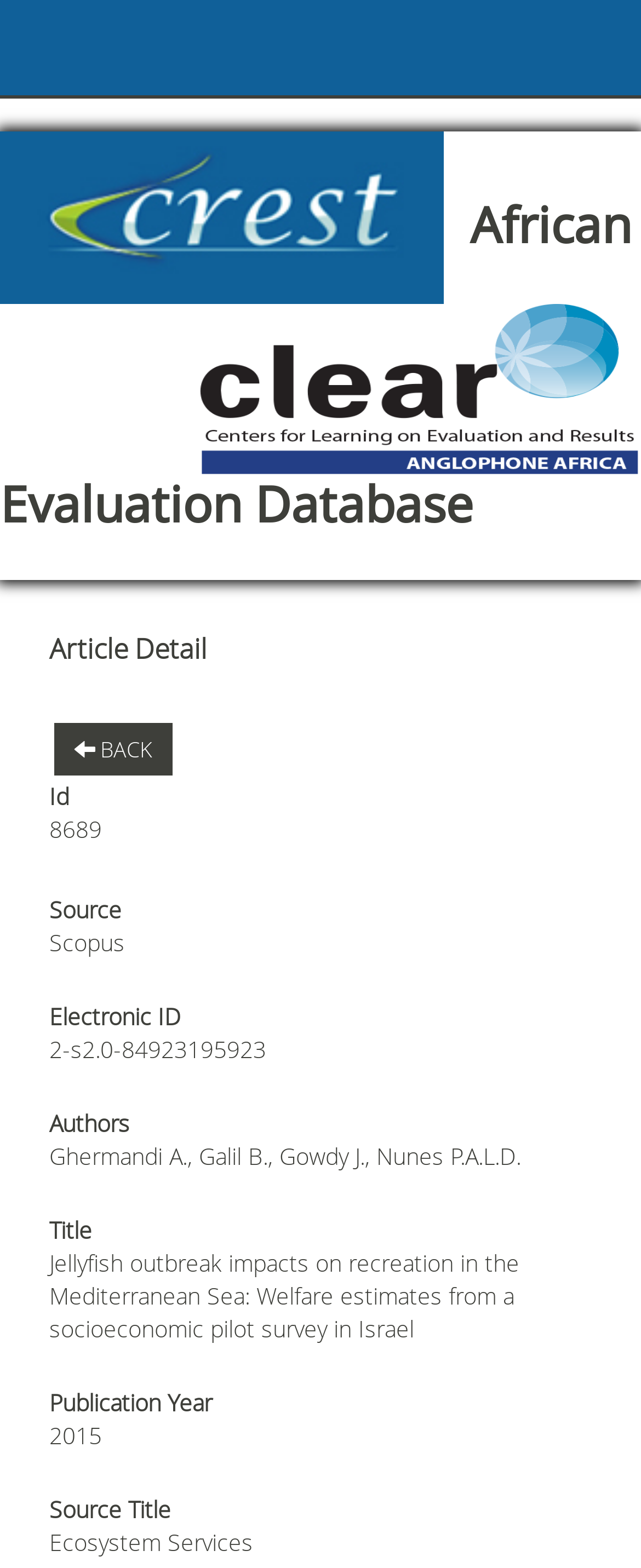Review the image closely and give a comprehensive answer to the question: What is the source of the article?

I found the source of the article by looking at the 'Source' label and its corresponding value 'Scopus' on the webpage.